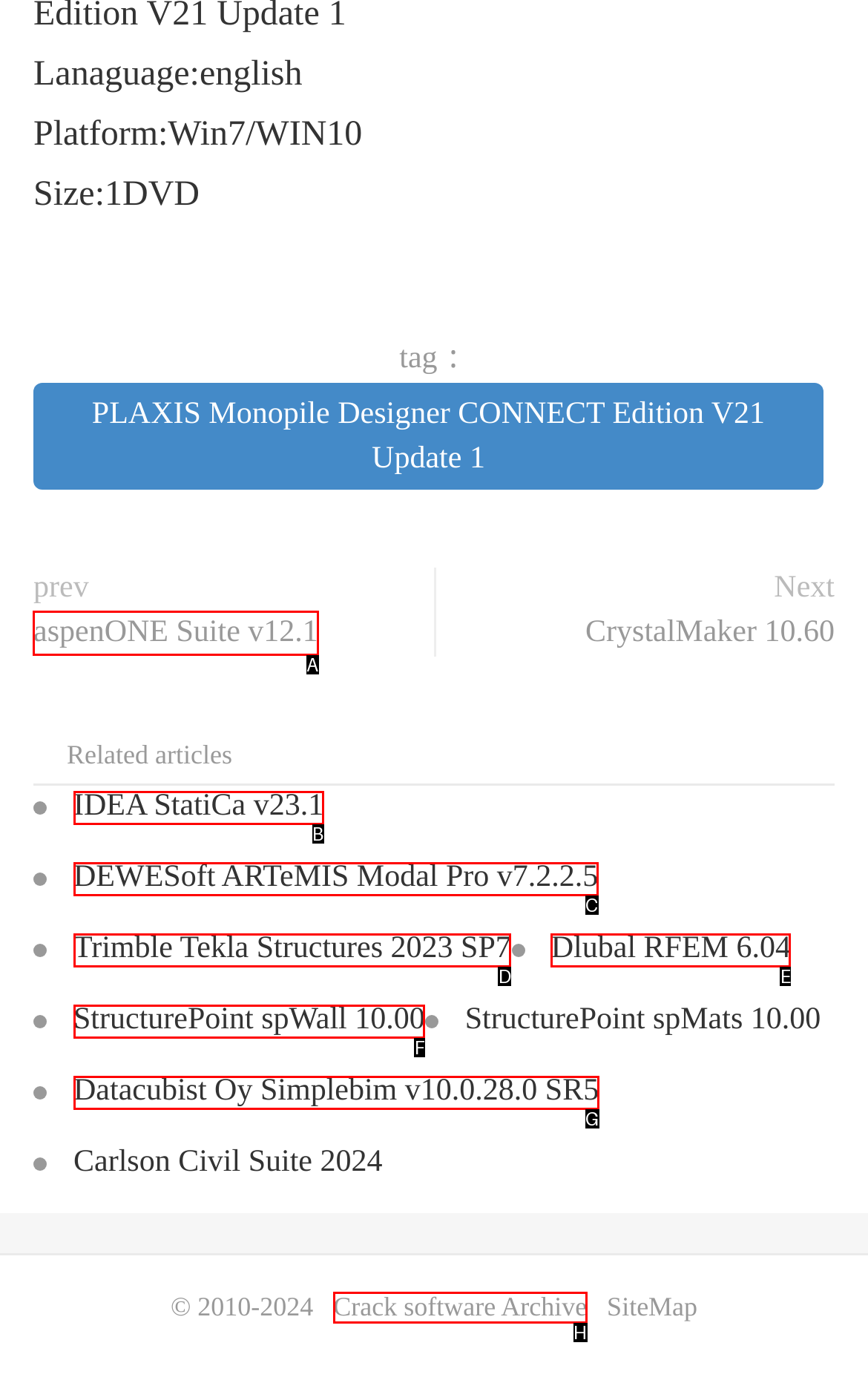Which UI element's letter should be clicked to achieve the task: Go to aspenONE Suite v12.1
Provide the letter of the correct choice directly.

A